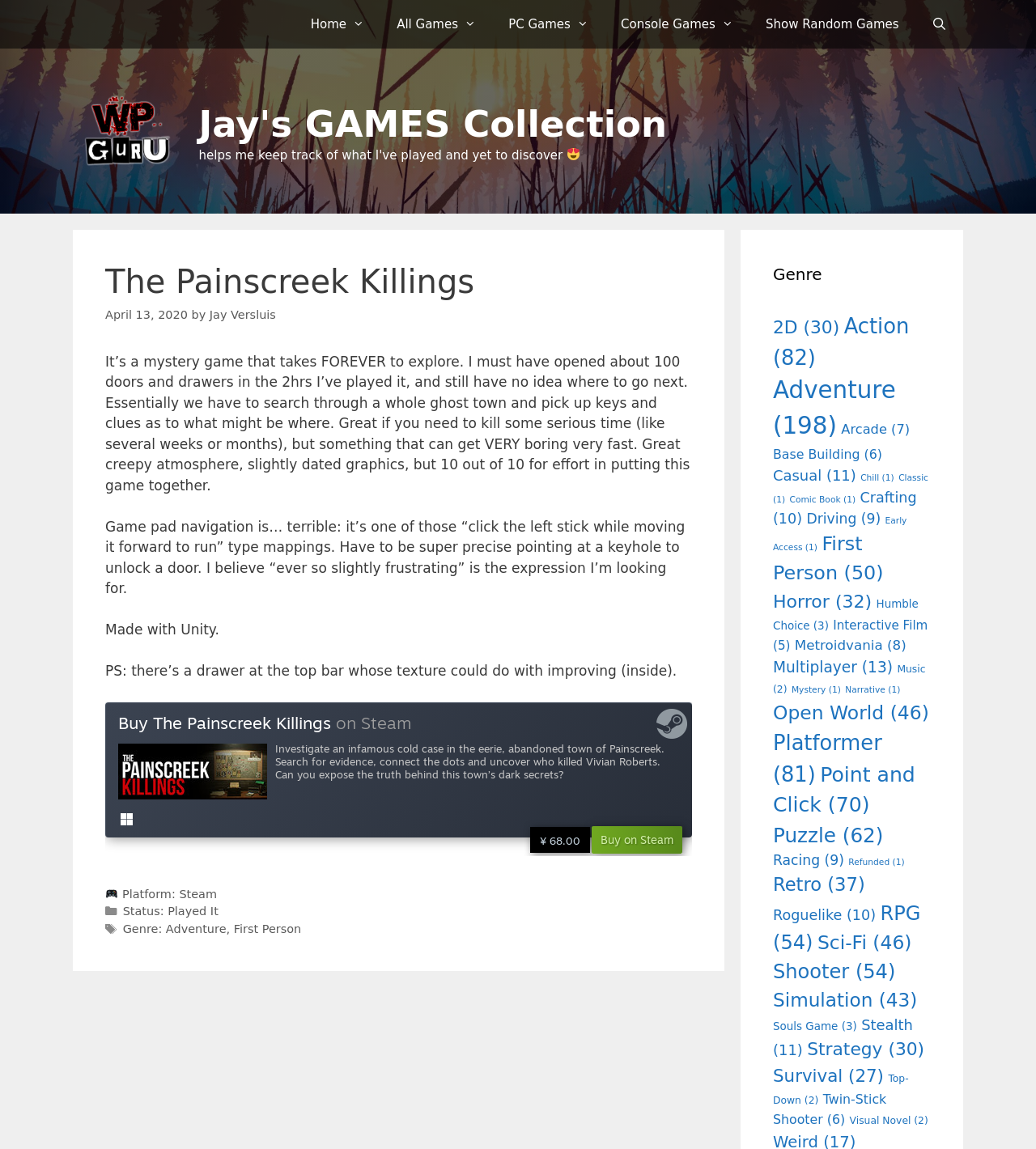Can you specify the bounding box coordinates of the area that needs to be clicked to fulfill the following instruction: "Click on the 'Adventure' genre link"?

[0.16, 0.803, 0.218, 0.814]